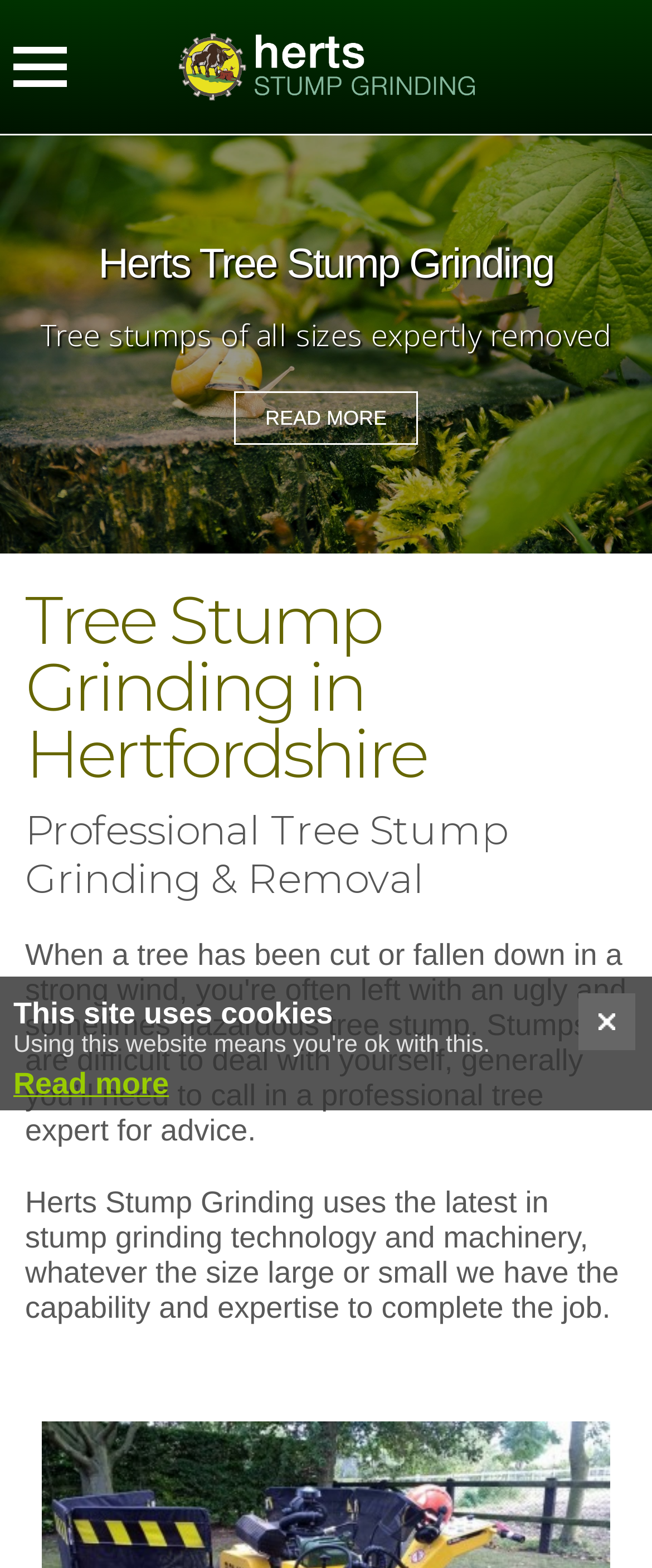Determine the primary headline of the webpage.

Tree Stump Grinding in Hertfordshire